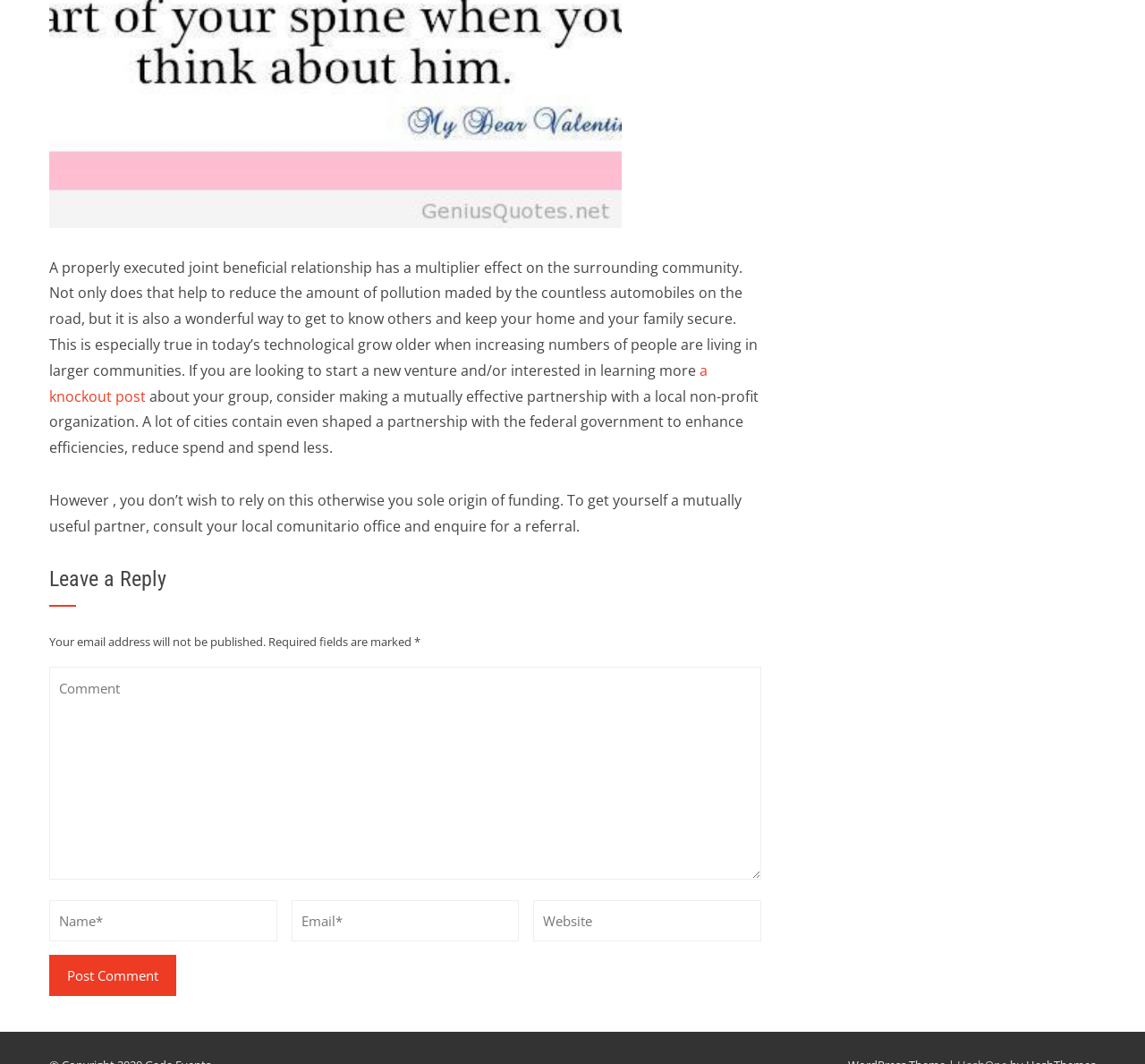Please answer the following question using a single word or phrase: 
What is required to post a comment?

Name and Email